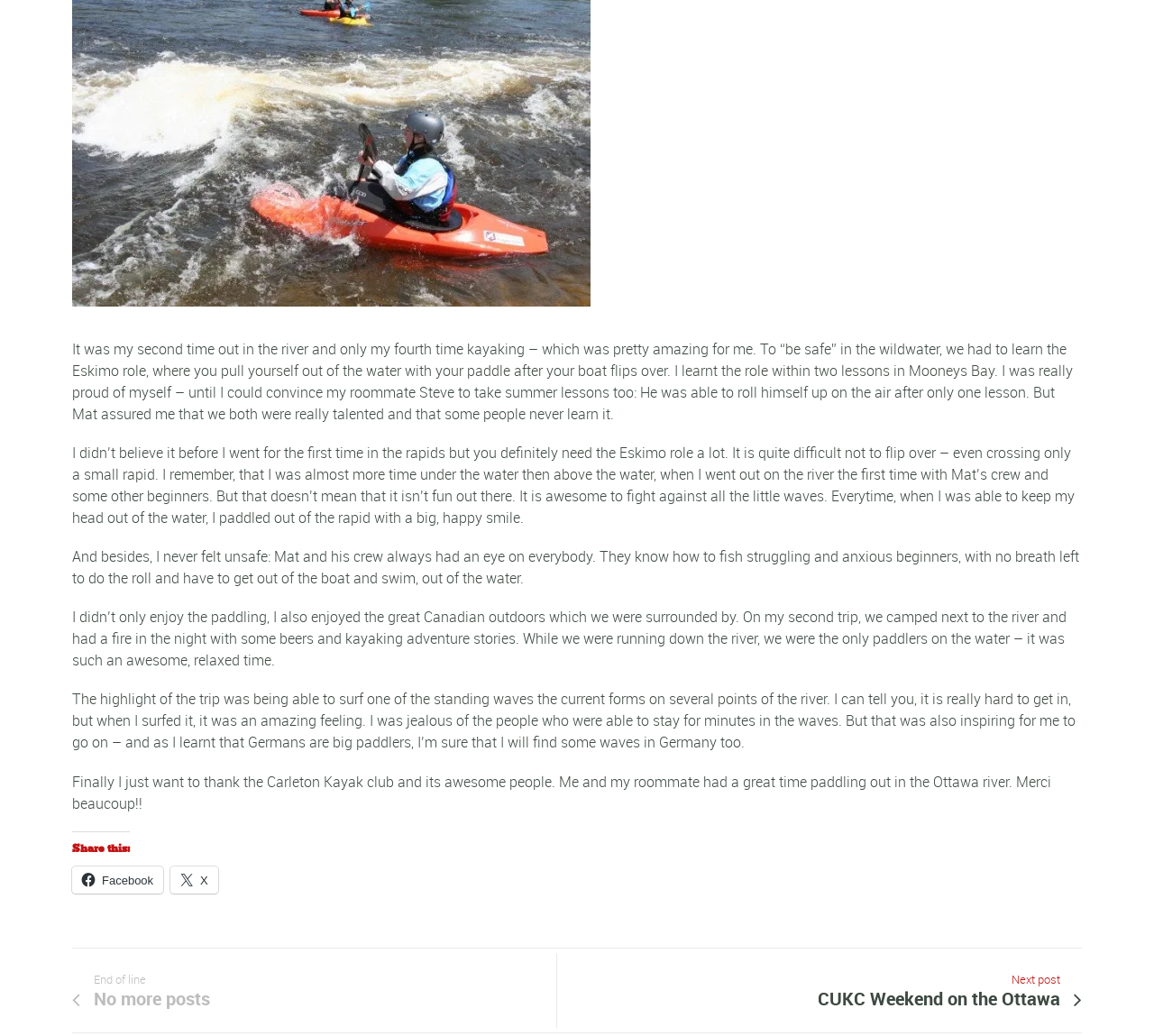What is the author's goal after learning to surf one of the standing waves?
By examining the image, provide a one-word or phrase answer.

Find waves in Germany